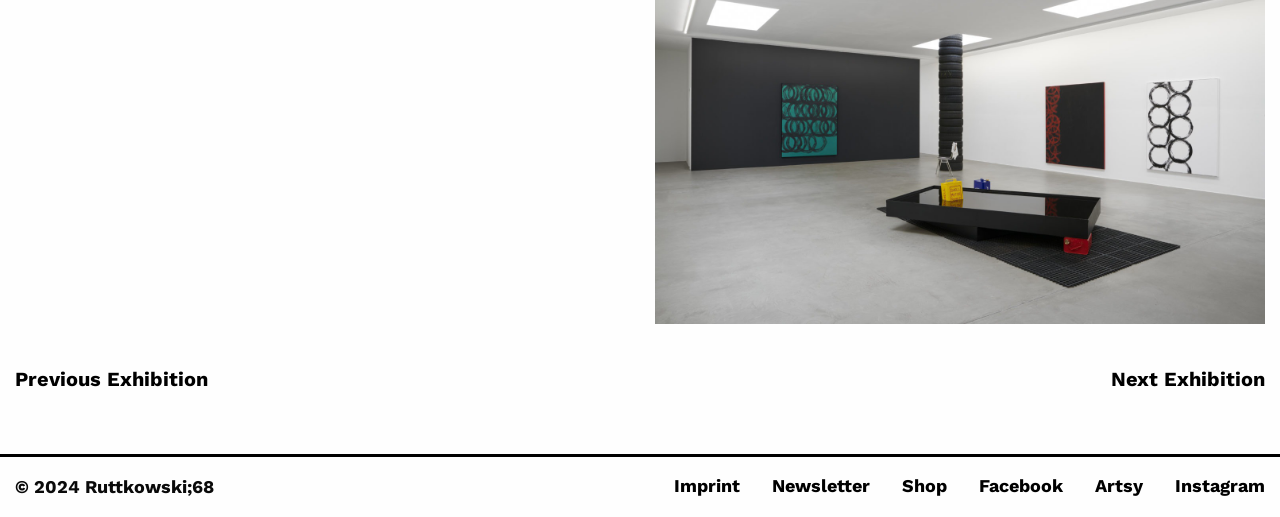Please specify the bounding box coordinates of the area that should be clicked to accomplish the following instruction: "view imprint". The coordinates should consist of four float numbers between 0 and 1, i.e., [left, top, right, bottom].

[0.527, 0.892, 0.578, 0.989]